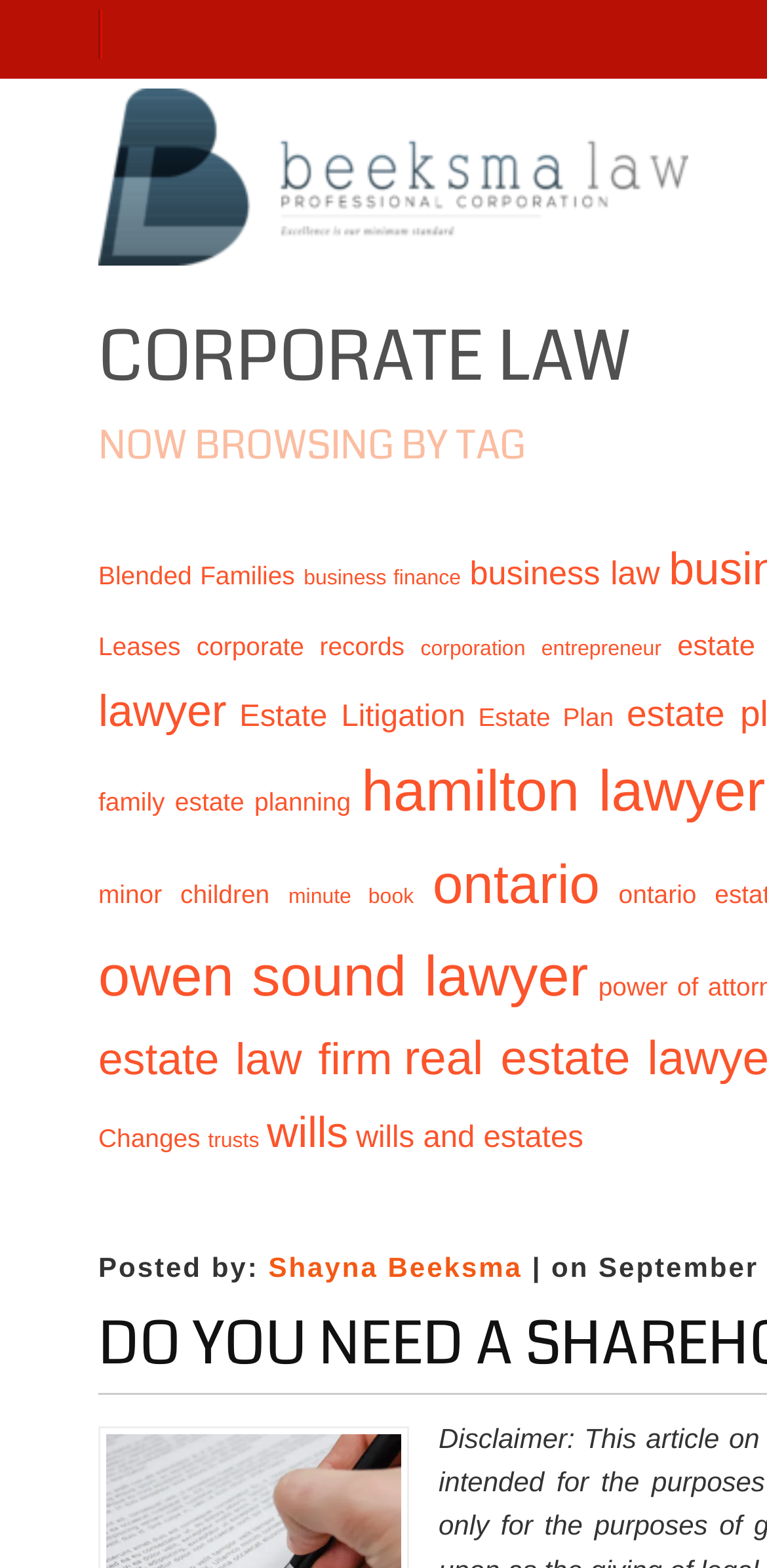Give a detailed account of the webpage.

The webpage appears to be an archive of articles related to corporate law, with a focus on various legal topics and services offered by Beeksma Law Professional Corporation. 

At the top of the page, there is a logo image, which takes up most of the width. Below the logo, there is a series of links categorized by topic, including blended families, business finance, business law, corporate records, and more. These links are arranged in a horizontal layout, with each category taking up a significant portion of the page width.

Further down the page, there are more links to specific articles, including those related to estate litigation, estate planning, family estate planning, and wills and estates. These links are also arranged horizontally, with some taking up more space than others.

In the bottom-left corner of the page, there is a section with the text "Posted by:" followed by a link to the author, Shayna Beeksma.